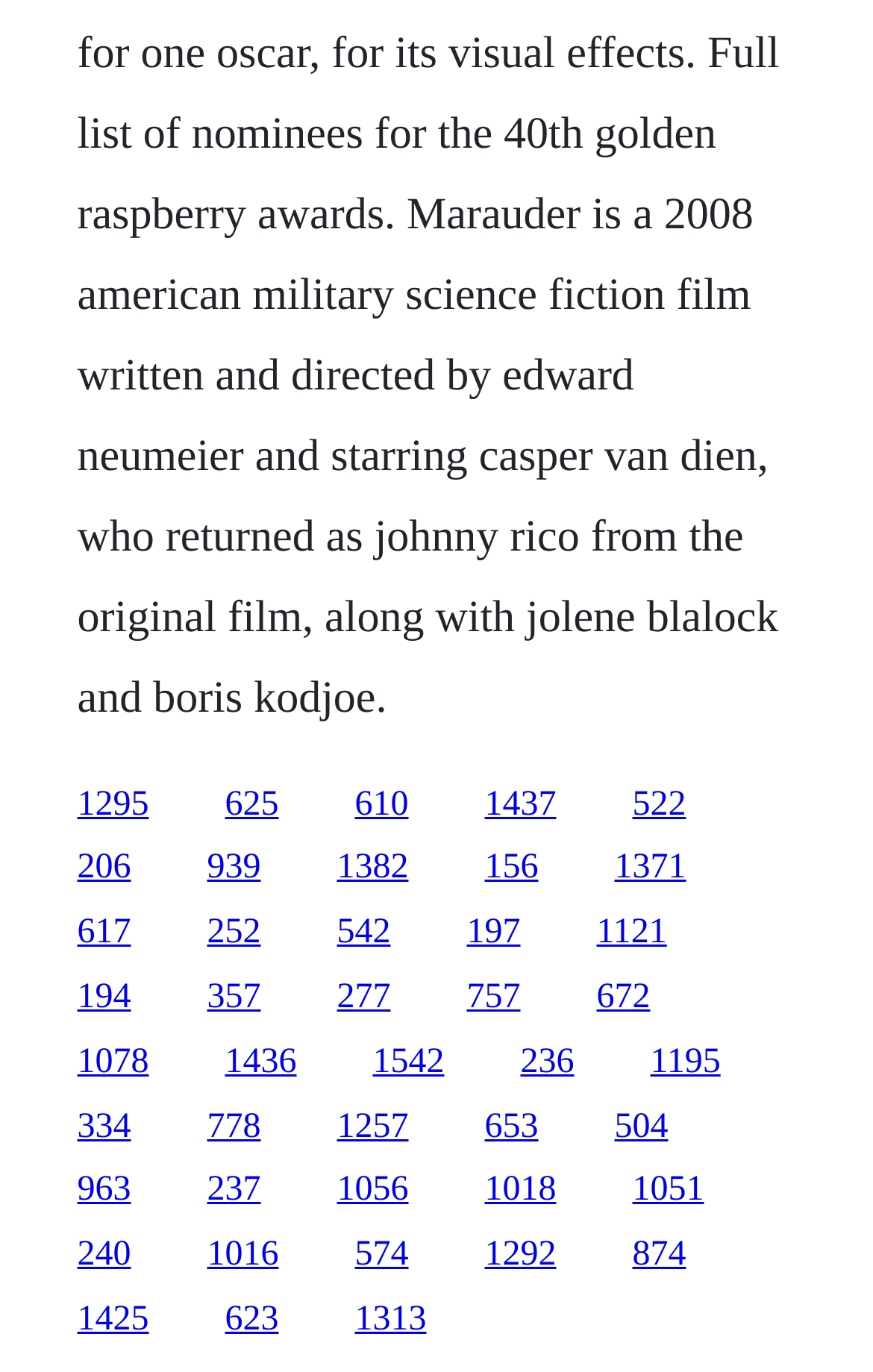Extract the bounding box for the UI element that matches this description: "625".

[0.258, 0.572, 0.319, 0.6]